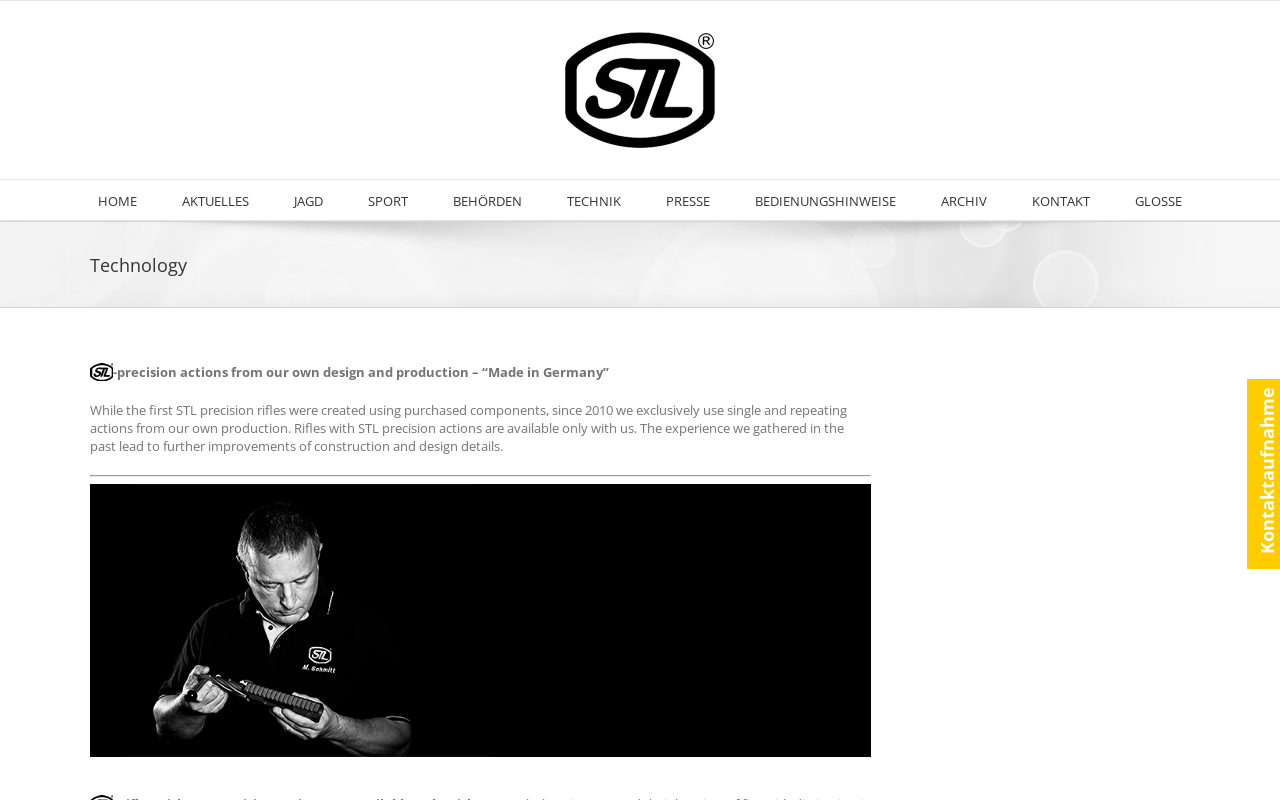Identify the bounding box coordinates of the region I need to click to complete this instruction: "Click the ARCHIV link".

[0.735, 0.225, 0.771, 0.275]